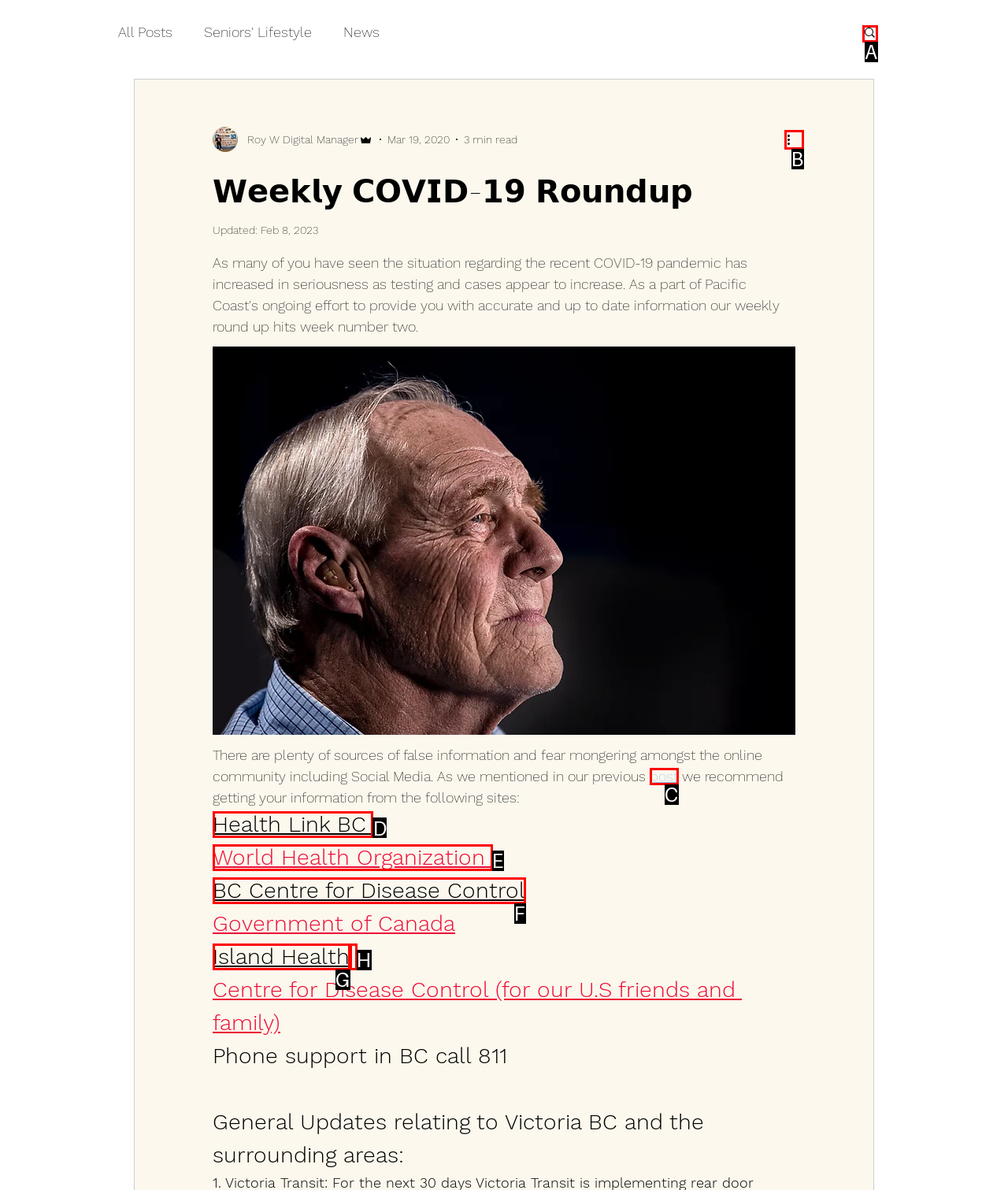What is the letter of the UI element you should click to Get more information from Health Link BC? Provide the letter directly.

D